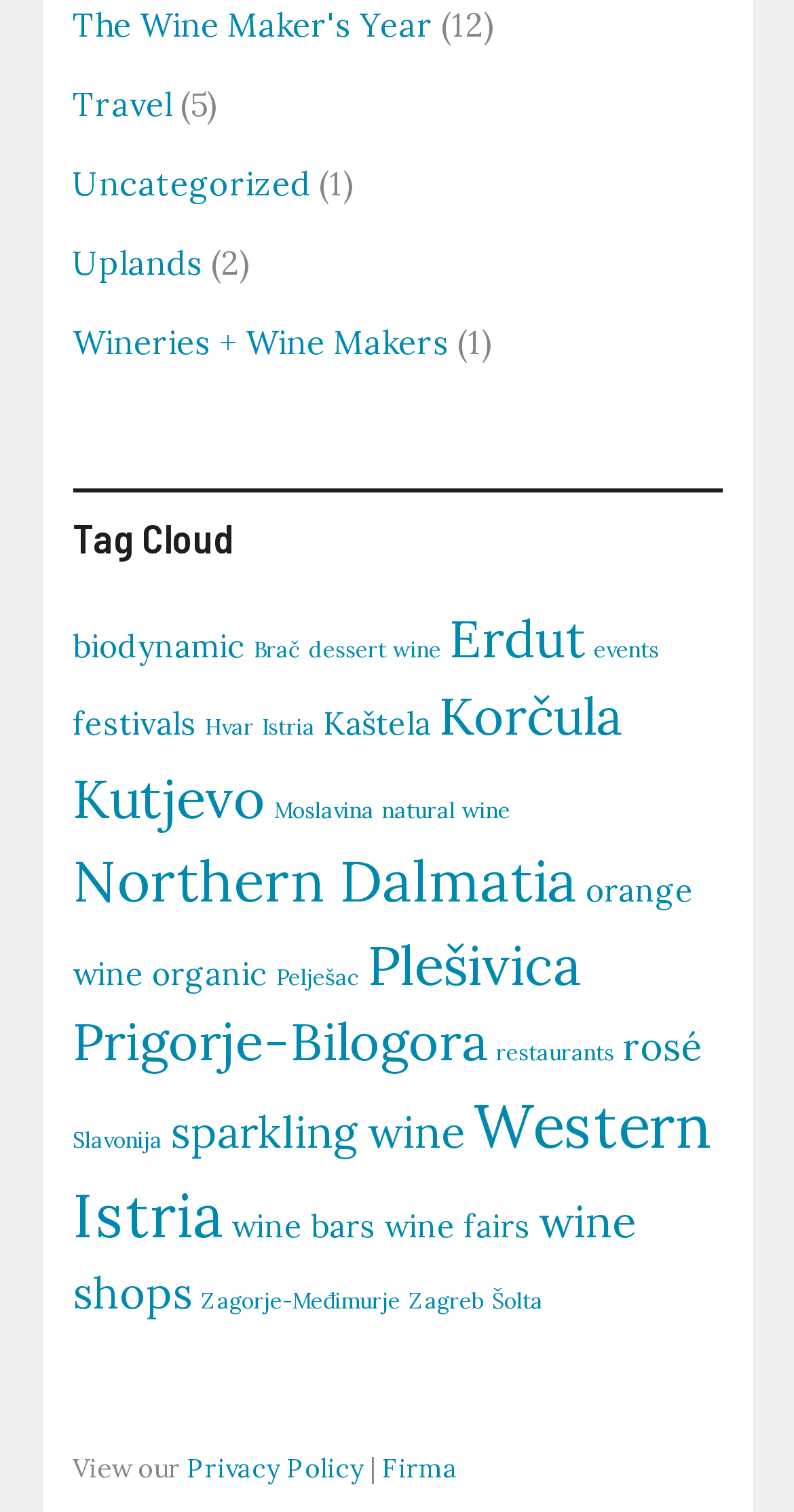How many 'wine fairs' are there?
Answer with a single word or phrase by referring to the visual content.

2